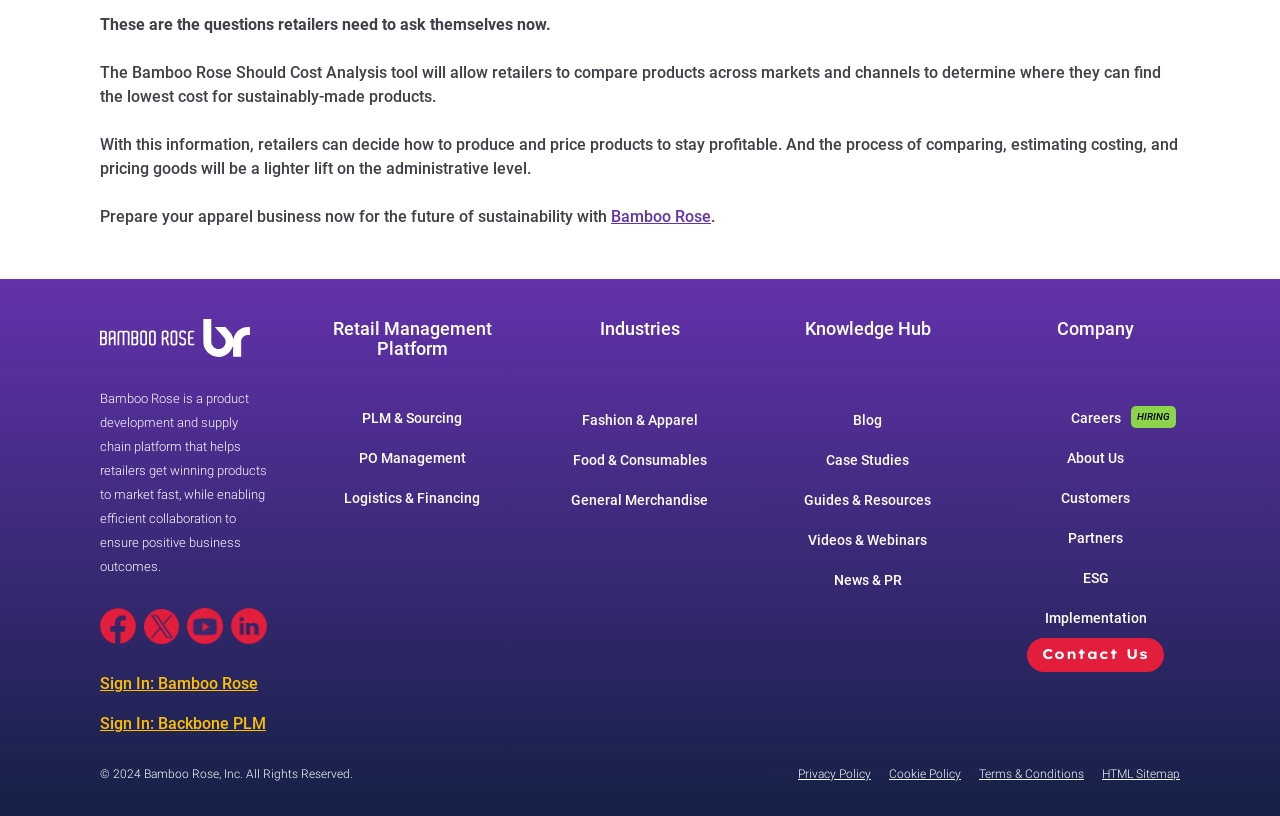Respond with a single word or phrase for the following question: 
What is the name of the product development and supply chain platform?

Bamboo Rose